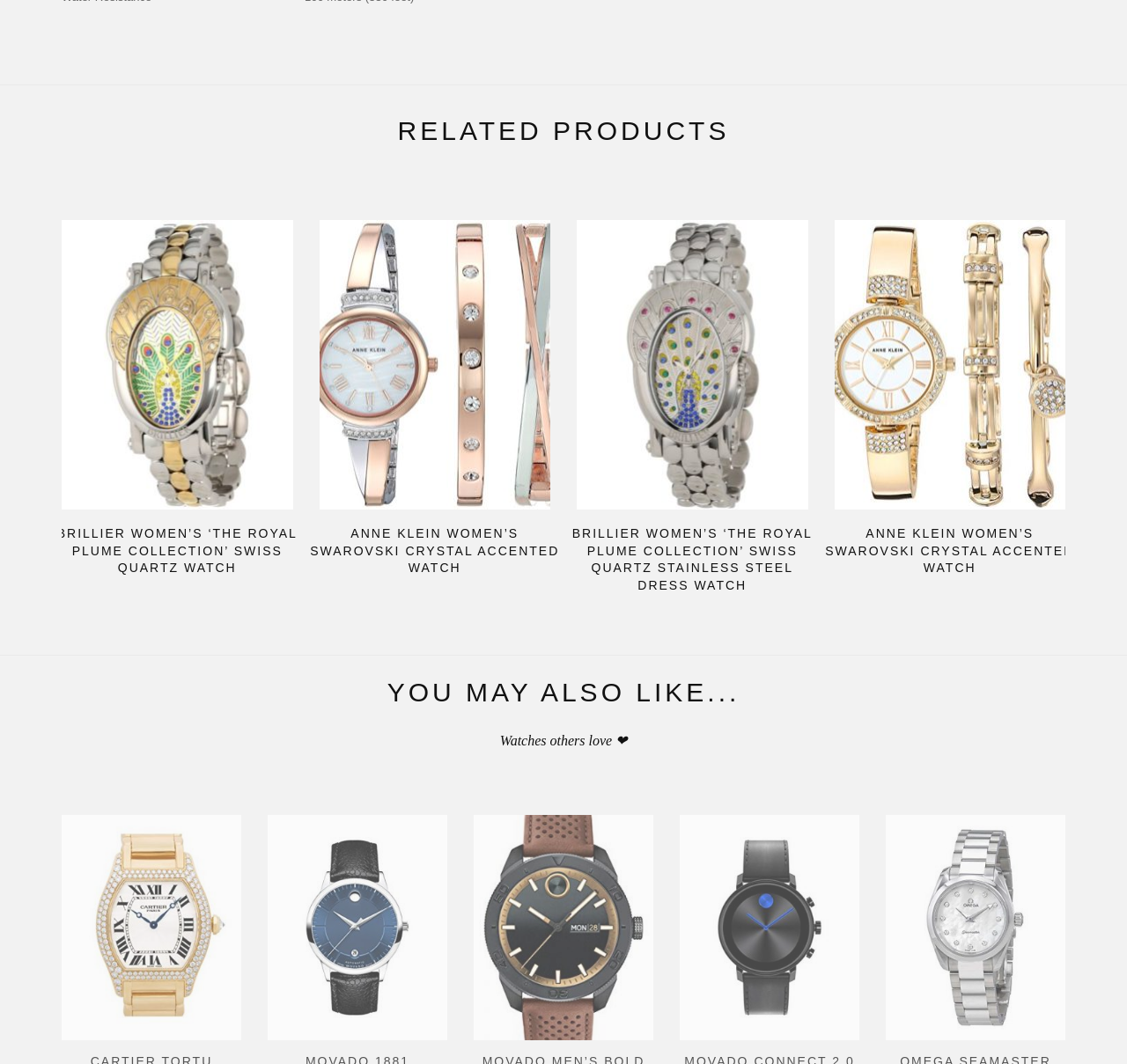How many products are displayed under 'YOU MAY ALSO LIKE...'?
From the details in the image, provide a complete and detailed answer to the question.

I can see five products listed under the 'YOU MAY ALSO LIKE...' heading, each with an image and description. These products are from various brands, including Movado, Omega, and Rolex.